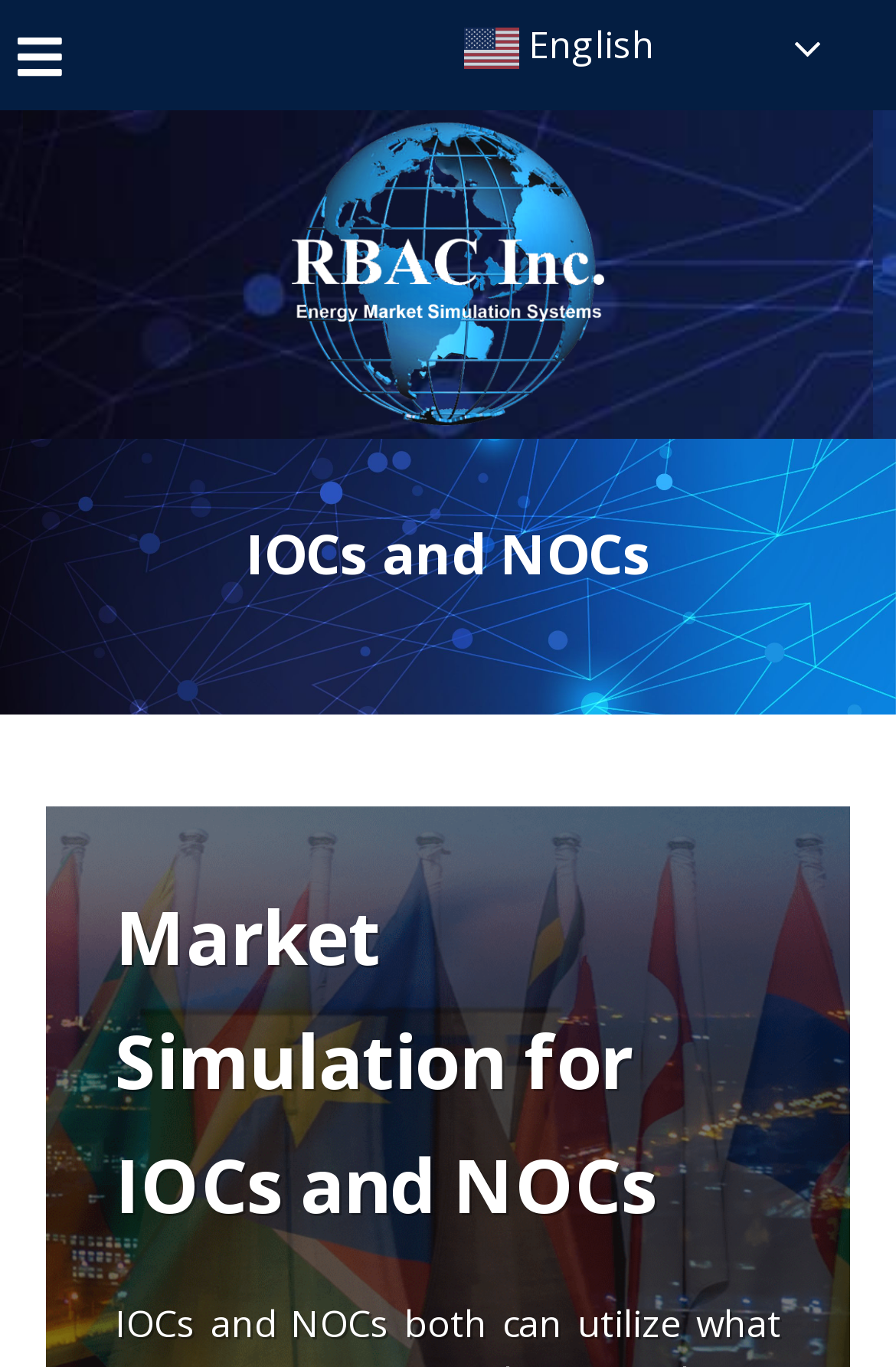Using the element description: "English", determine the bounding box coordinates for the specified UI element. The coordinates should be four float numbers between 0 and 1, [left, top, right, bottom].

[0.503, 0.008, 0.946, 0.062]